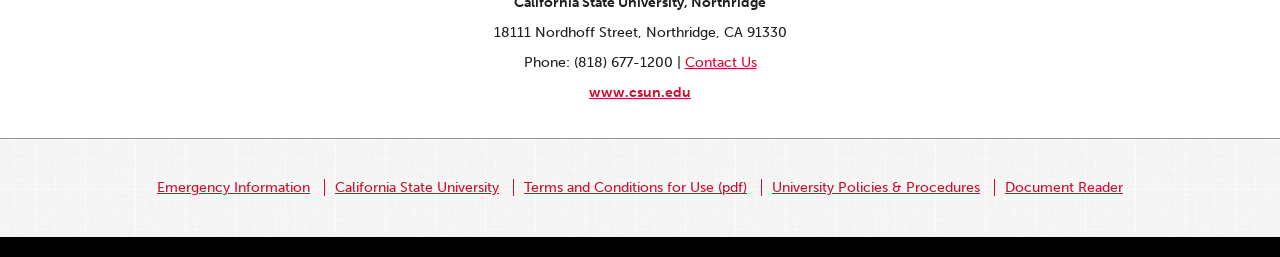What is the URL of the university's website?
Please provide a single word or phrase based on the screenshot.

www.csun.edu